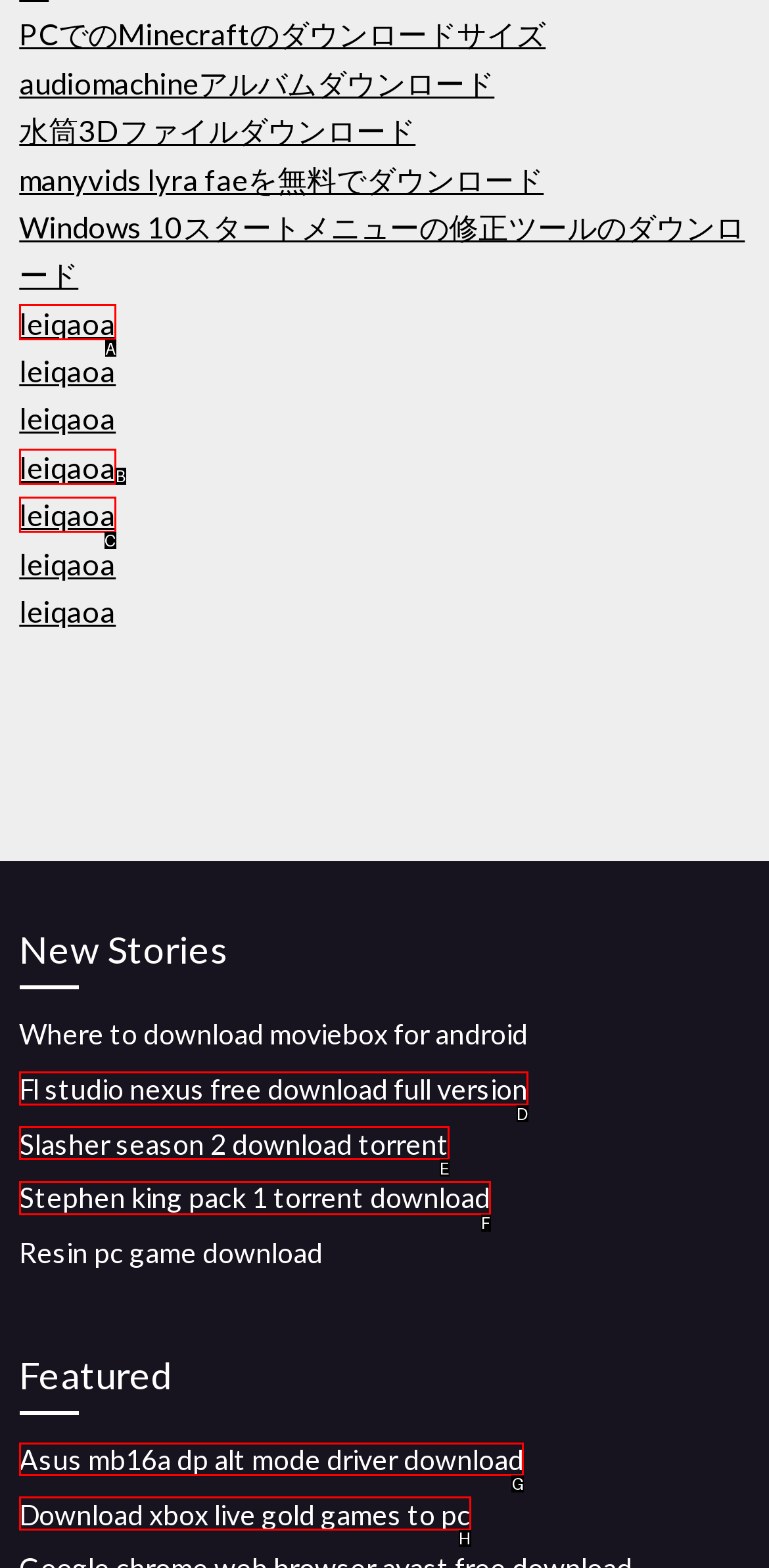Which UI element should be clicked to perform the following task: Get Asus mb16a dp alt mode driver download? Answer with the corresponding letter from the choices.

G